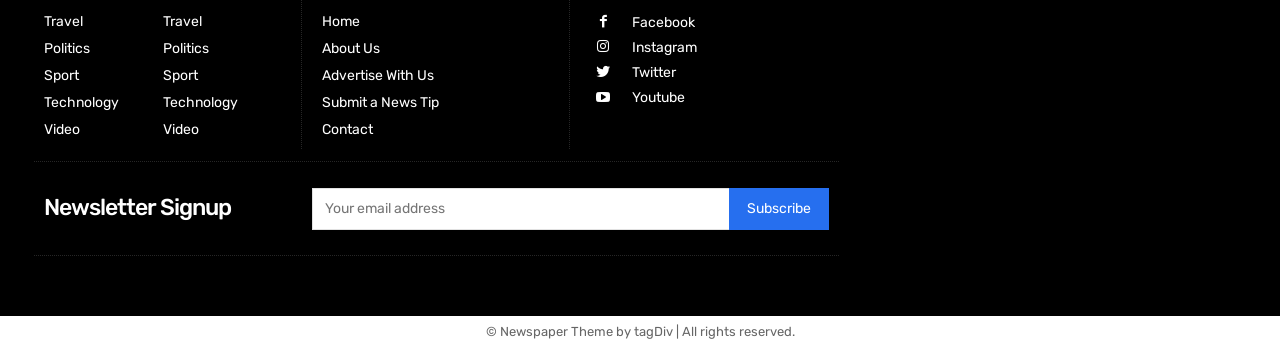Answer briefly with one word or phrase:
How many categories are available in the top menu?

6